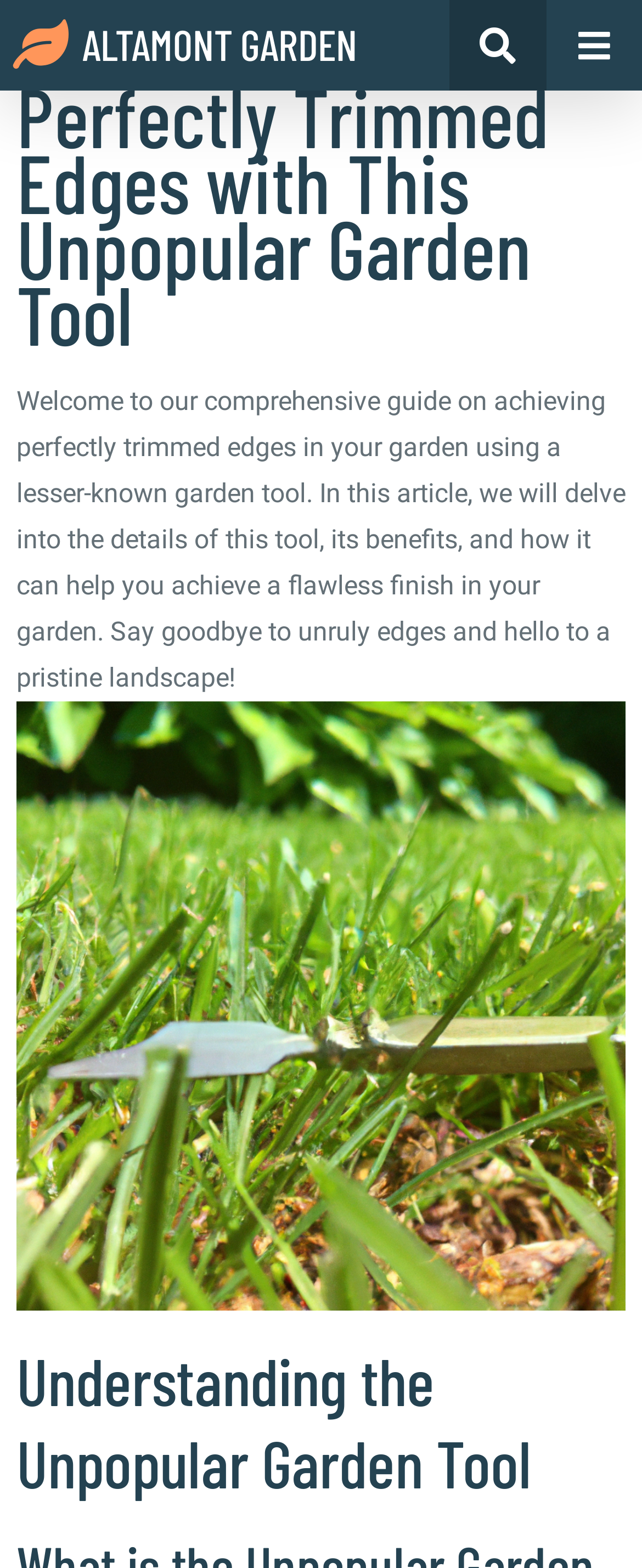What is the topic of the article?
From the image, respond with a single word or phrase.

Garden tool